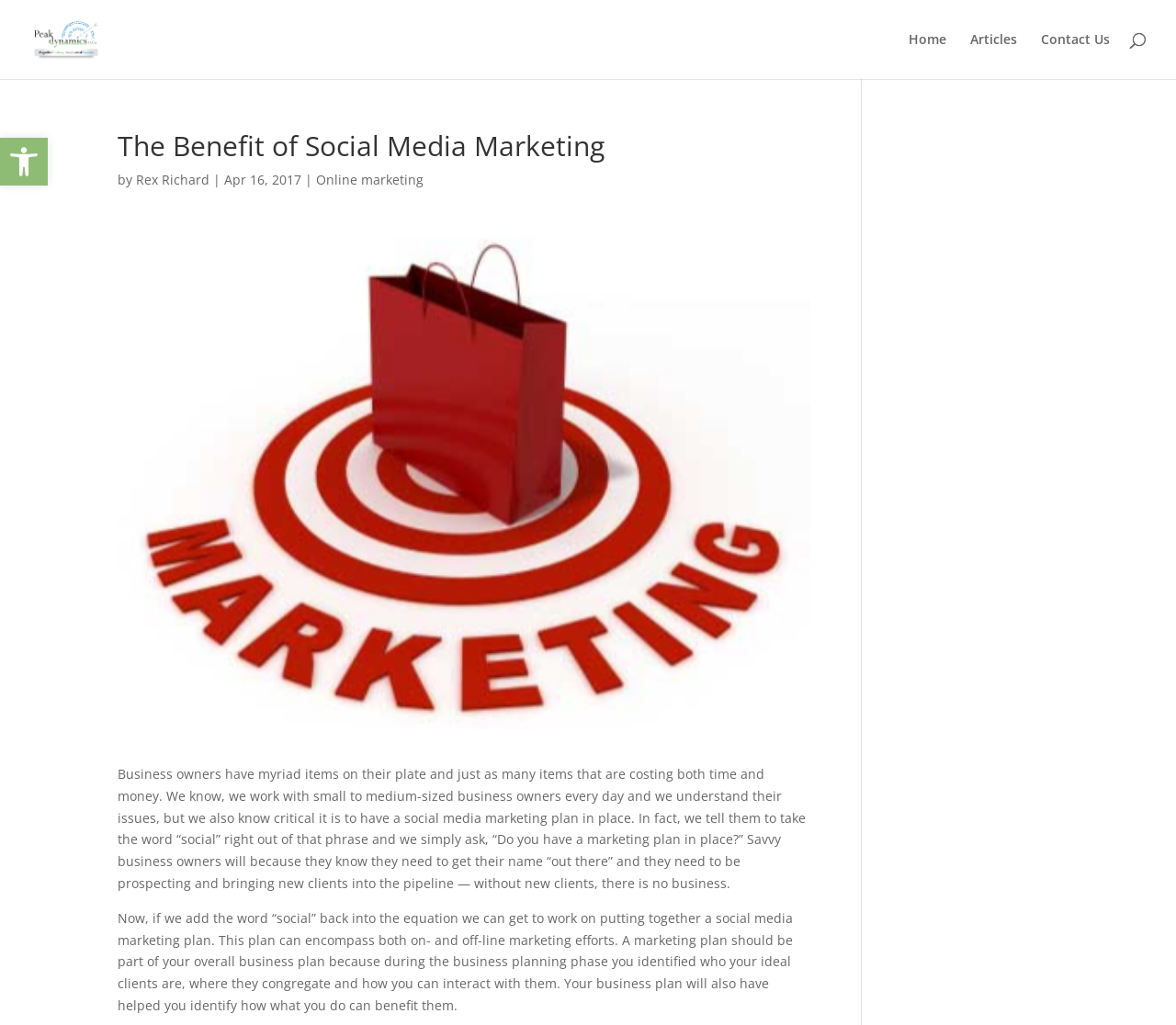What is the date of this article?
Look at the image and answer the question using a single word or phrase.

Apr 16, 2017